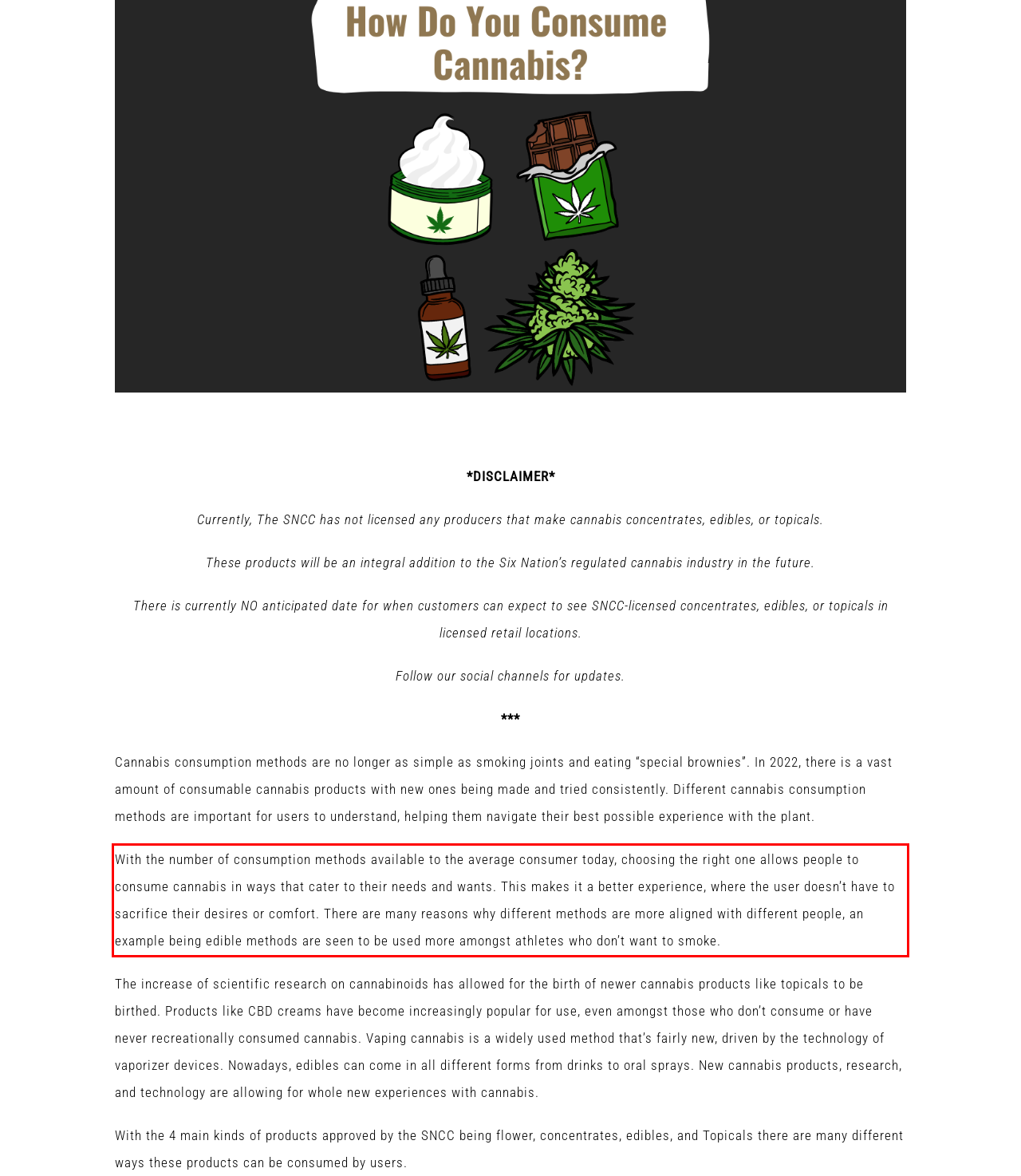Given a screenshot of a webpage, locate the red bounding box and extract the text it encloses.

With the number of consumption methods available to the average consumer today, choosing the right one allows people to consume cannabis in ways that cater to their needs and wants. This makes it a better experience, where the user doesn’t have to sacrifice their desires or comfort. There are many reasons why different methods are more aligned with different people, an example being edible methods are seen to be used more amongst athletes who don’t want to smoke.